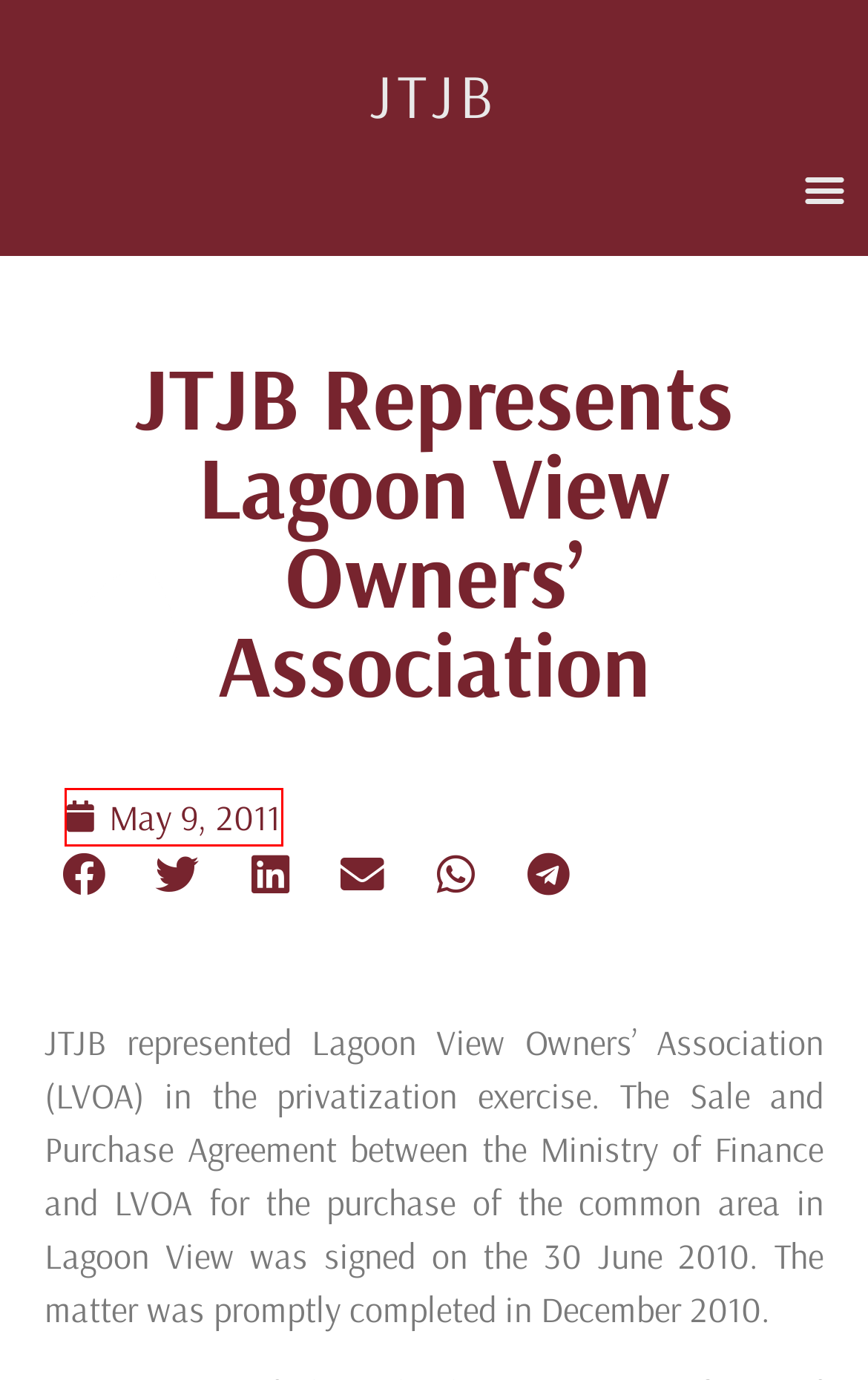You are provided with a screenshot of a webpage where a red rectangle bounding box surrounds an element. Choose the description that best matches the new webpage after clicking the element in the red bounding box. Here are the choices:
A. 9 May 2011 - JTJB
B. Why JTJB - JTJB
C. Our Network - JTJB
D. Careers - JTJB
E. Contact Page - JTJB
F. Homepage - JTJB
G. Our People - JTJB
H. Our Expertise - JTJB

A